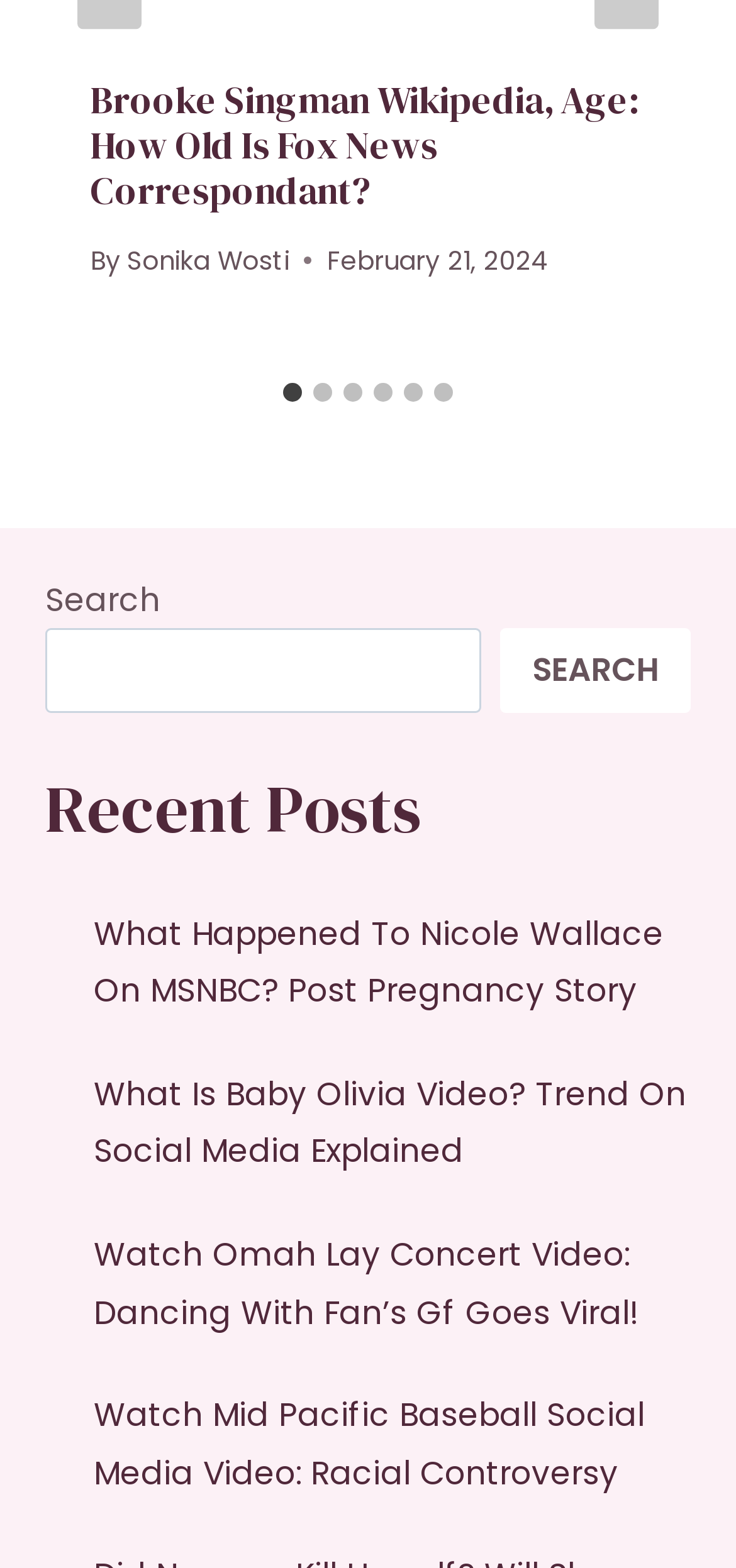Determine the bounding box coordinates of the clickable region to execute the instruction: "Go to slide 2". The coordinates should be four float numbers between 0 and 1, denoted as [left, top, right, bottom].

[0.426, 0.244, 0.451, 0.256]